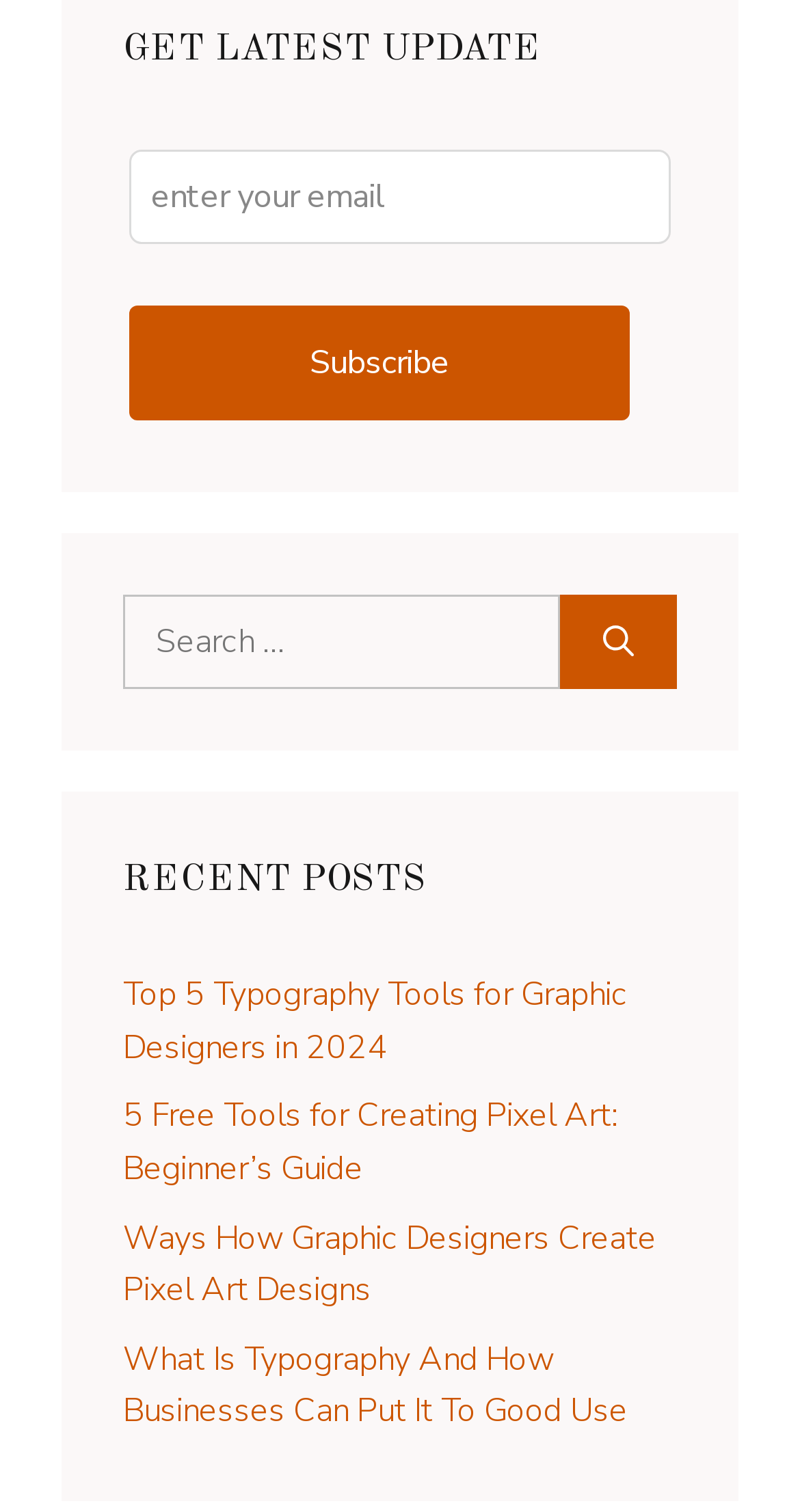Can you give a detailed response to the following question using the information from the image? What is the purpose of the textbox?

The textbox is labeled 'enter your email' and is located below the 'GET LATEST UPDATE' heading, suggesting that it is used to input an email address to receive updates or subscribe to a newsletter.